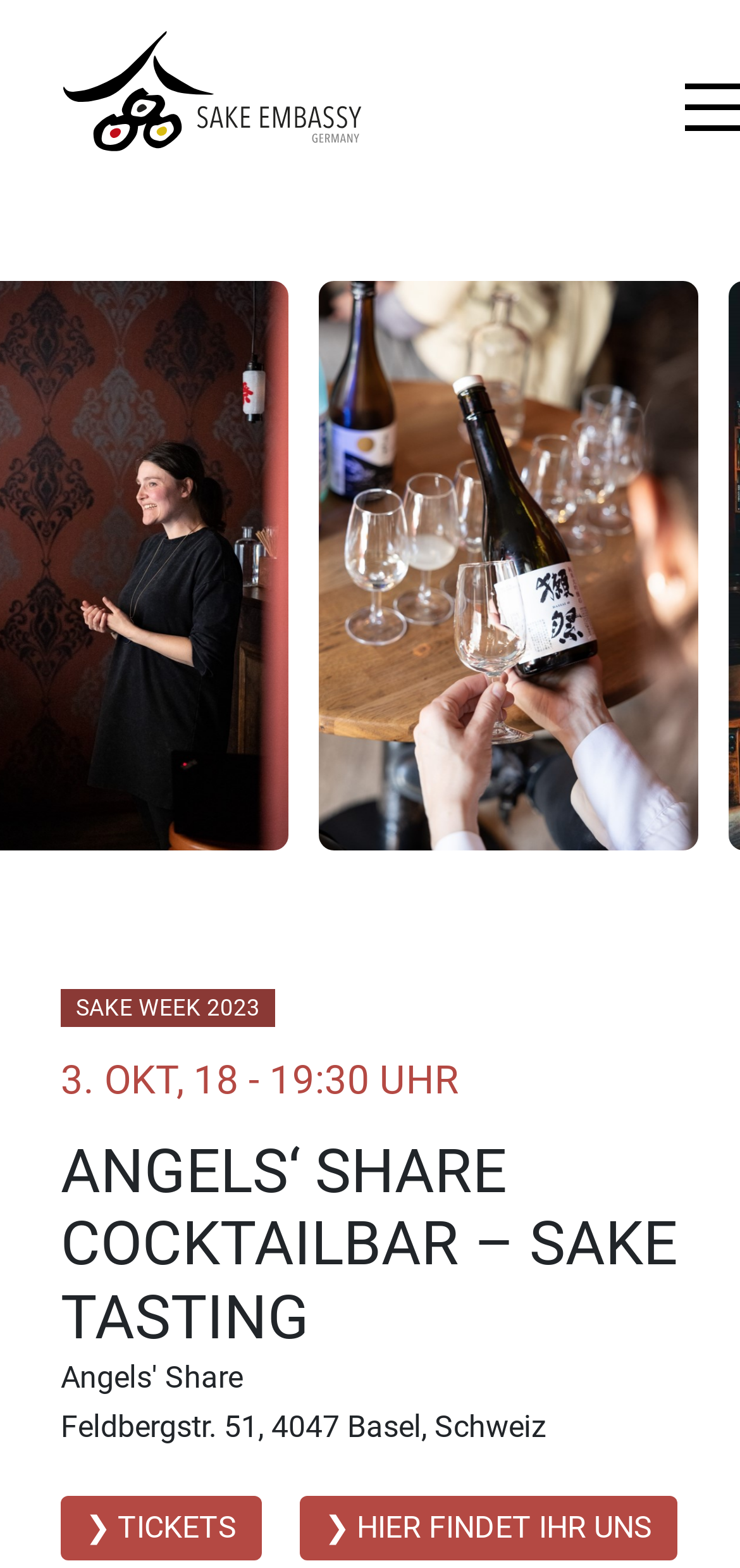Please extract and provide the main headline of the webpage.

ANGELS‘ SHARE COCKTAILBAR – SAKE TASTING